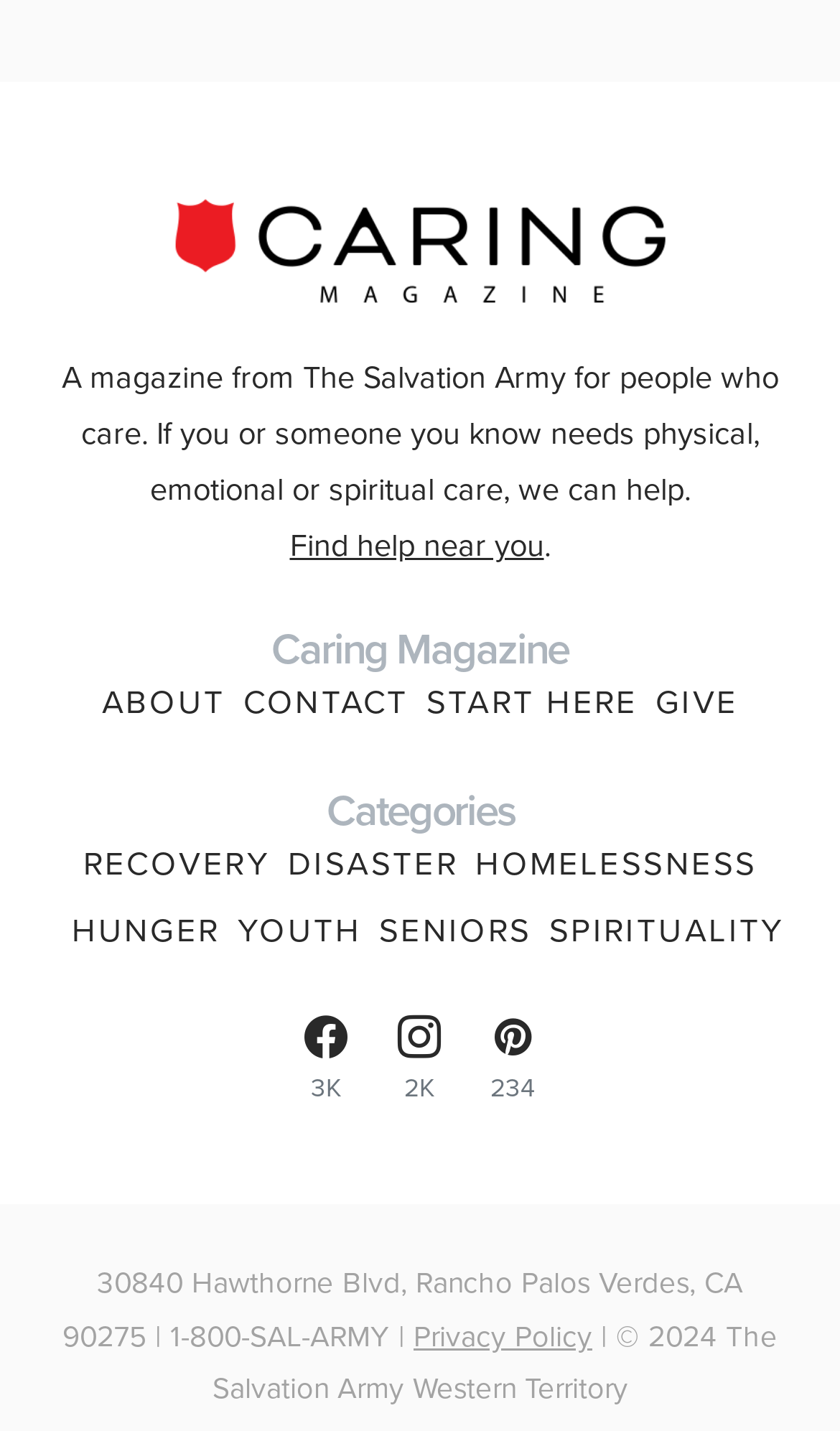Please give the bounding box coordinates of the area that should be clicked to fulfill the following instruction: "Read the 'Caring Magazine'". The coordinates should be in the format of four float numbers from 0 to 1, i.e., [left, top, right, bottom].

[0.062, 0.13, 0.938, 0.222]